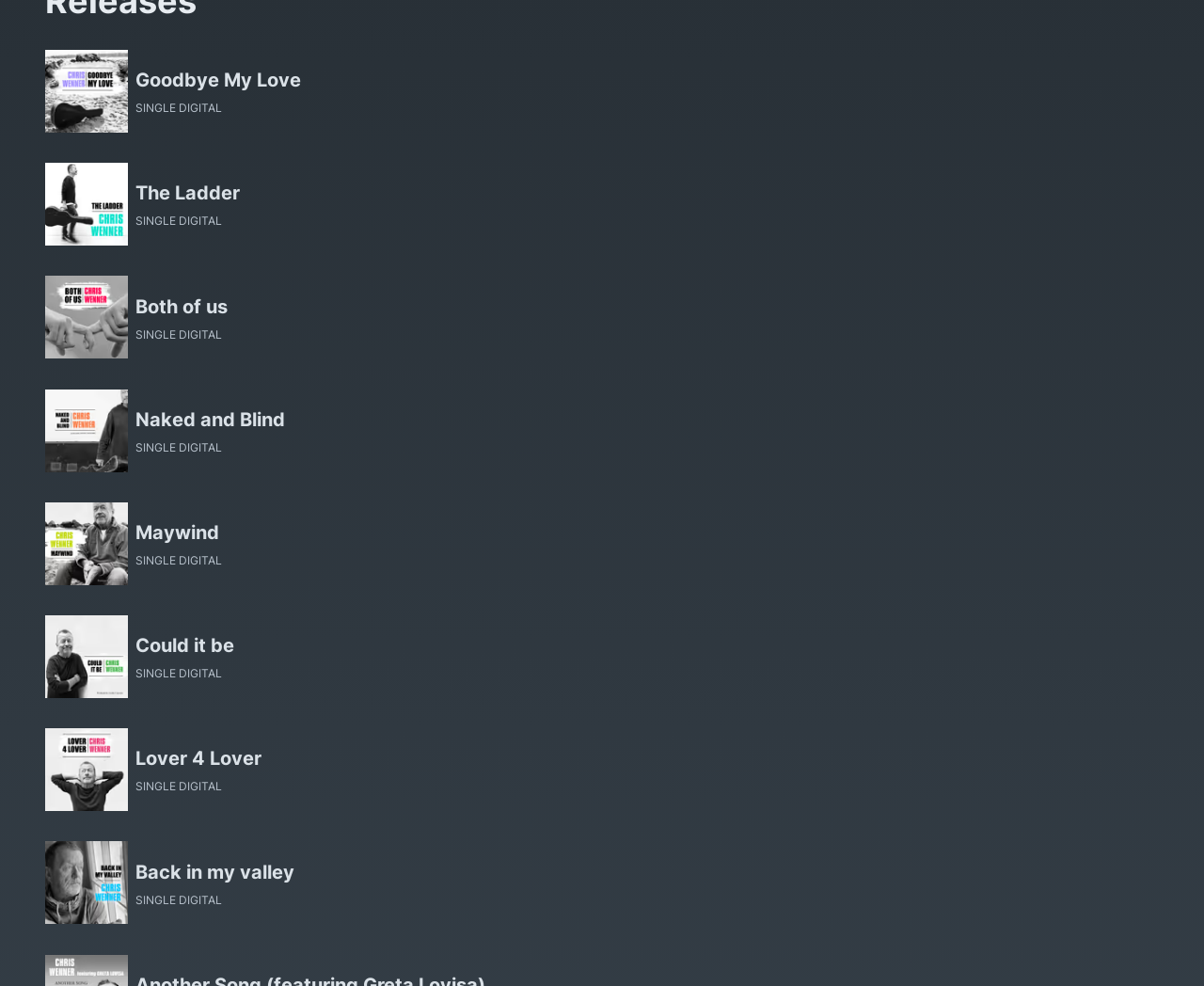Using the provided element description: "Register", determine the bounding box coordinates of the corresponding UI element in the screenshot.

None